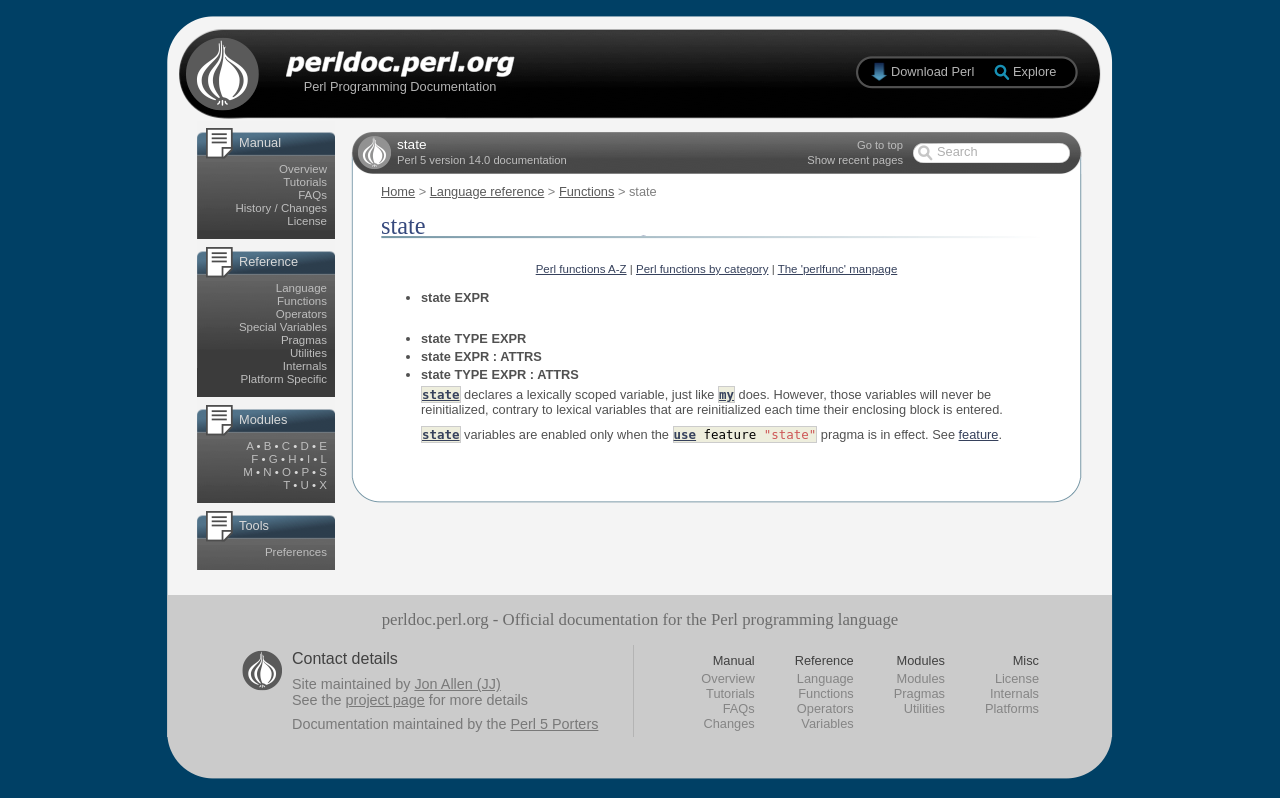Locate the bounding box coordinates of the region to be clicked to comply with the following instruction: "Click on 'Download Perl'". The coordinates must be four float numbers between 0 and 1, in the form [left, top, right, bottom].

[0.696, 0.08, 0.761, 0.099]